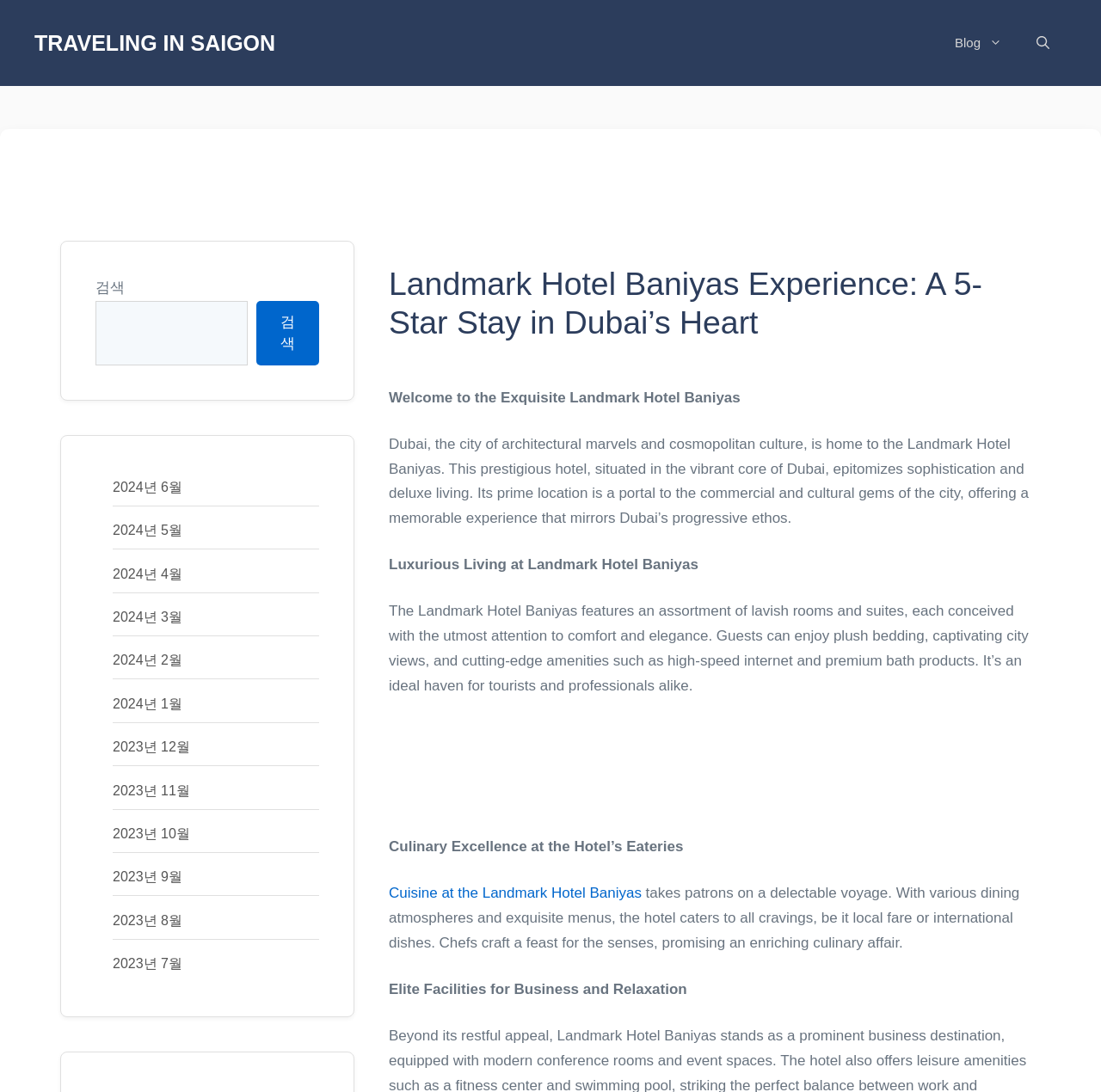What is the location of the hotel?
Based on the screenshot, give a detailed explanation to answer the question.

I found the answer by reading the static text 'Welcome to the Exquisite Landmark Hotel Baniyas Dubai, the city of architectural marvels and cosmopolitan culture, is home to the Landmark Hotel Baniyas.' which mentions the location of the hotel.